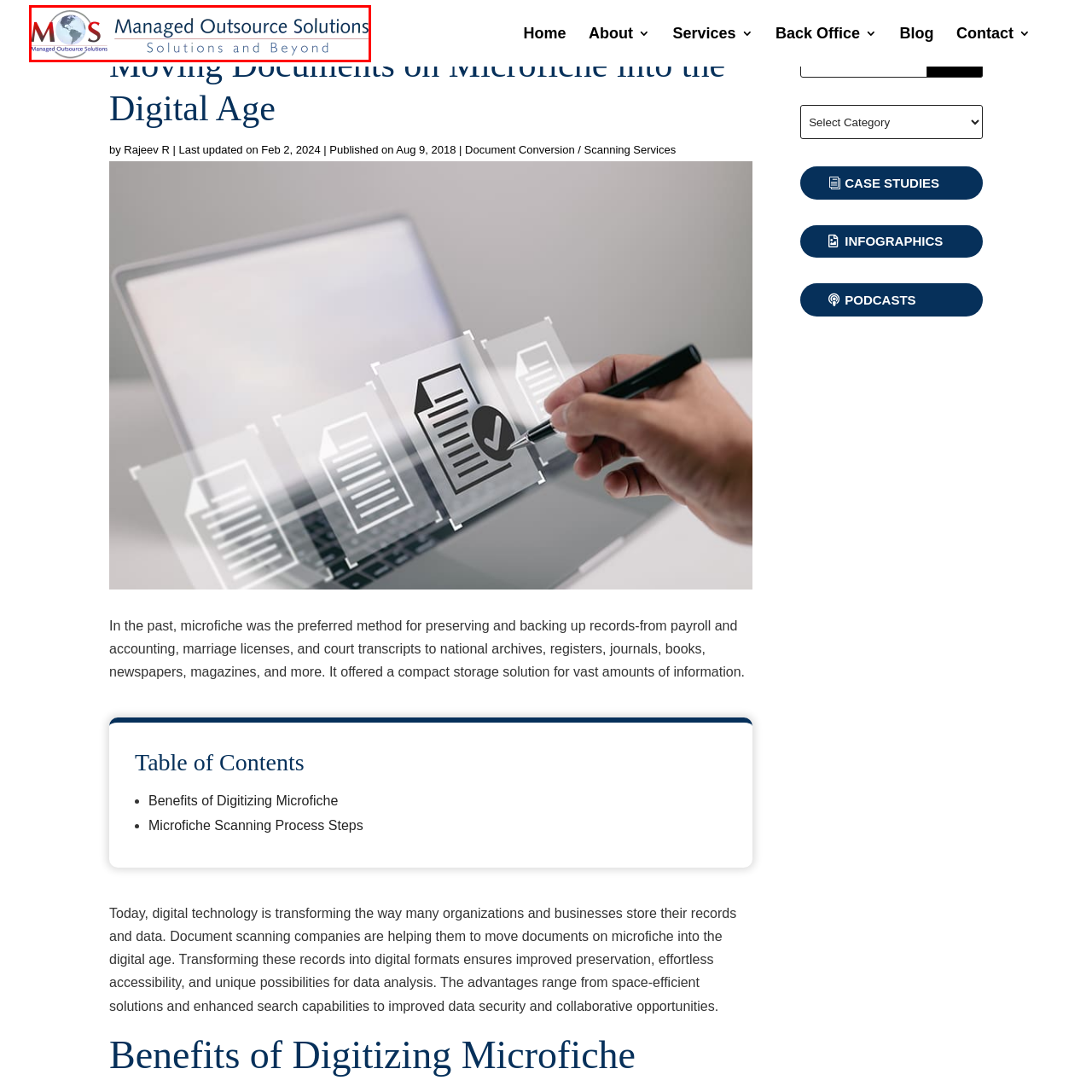Observe the image enclosed by the red box and thoroughly answer the subsequent question based on the visual details: What is the main service provided by the company?

The company, Managed Outsource Solutions, specializes in document management and conversion services, which is reflected in the article discussing the transition of documents from microfiche to digital formats.